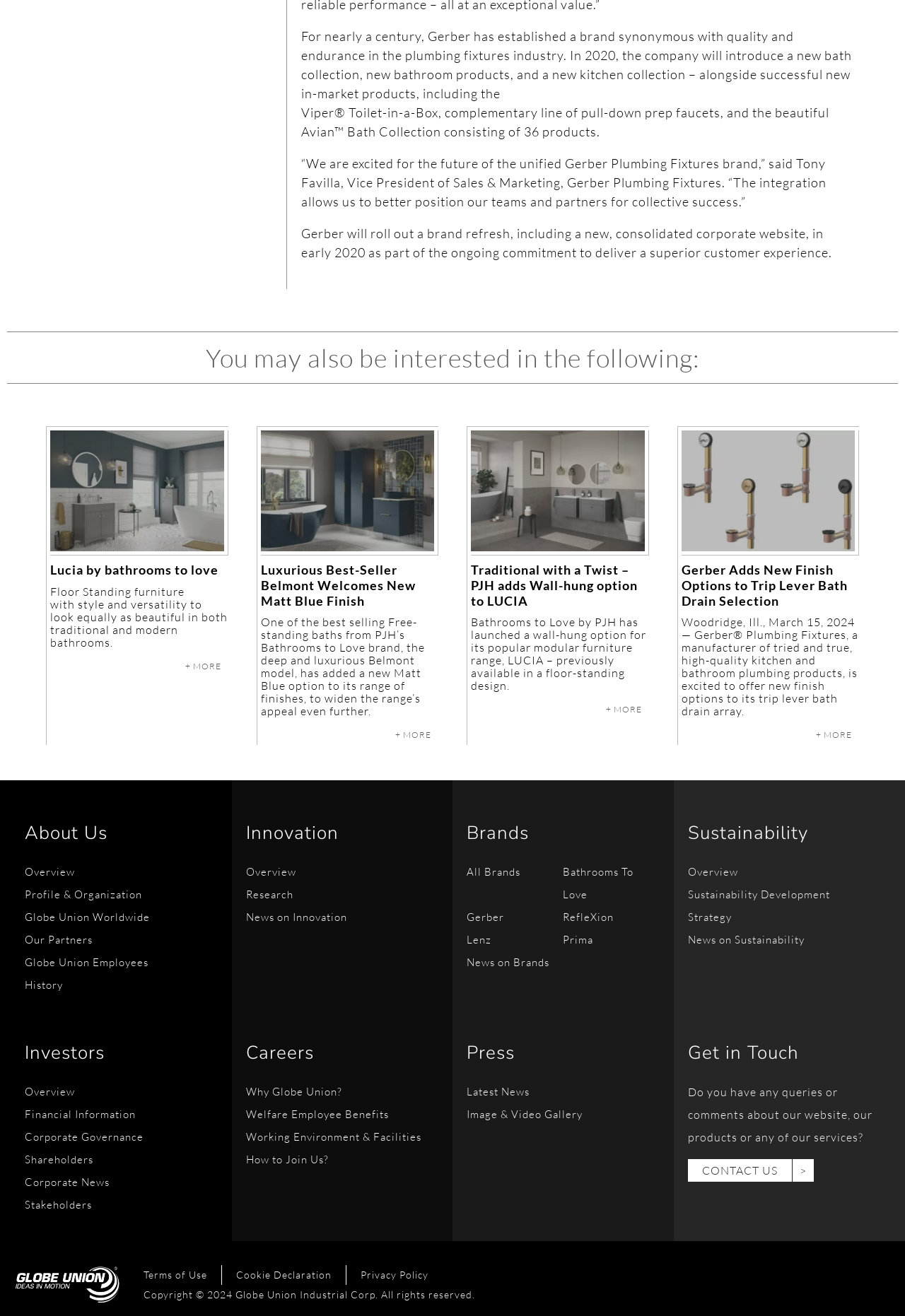Could you locate the bounding box coordinates for the section that should be clicked to accomplish this task: "Read more about Gerber Adds New Finish Options to Trip Lever Bath Drain Selection".

[0.901, 0.551, 0.949, 0.566]